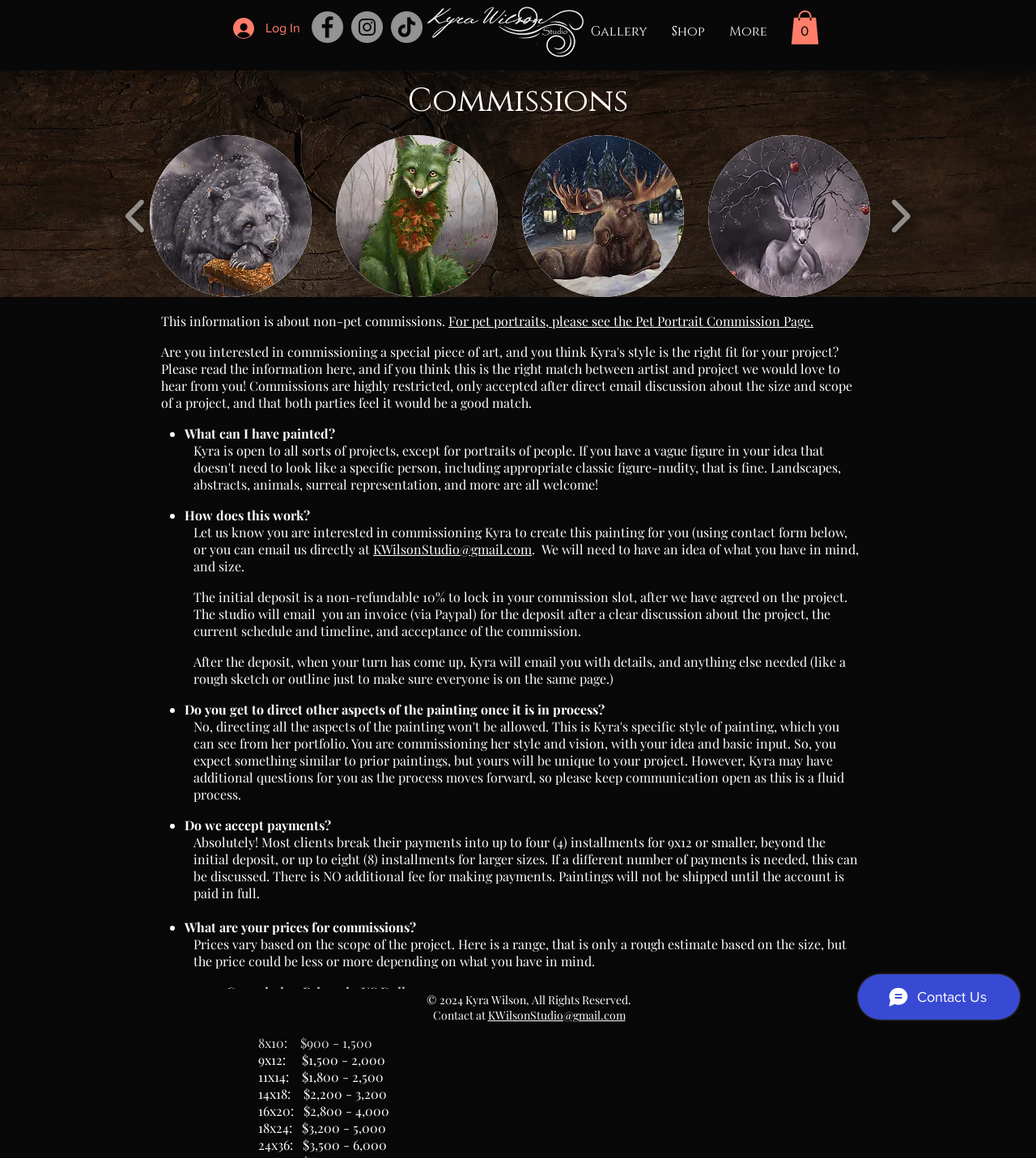What is the purpose of the commission information page? Examine the screenshot and reply using just one word or a brief phrase.

To provide information about non-pet commissions